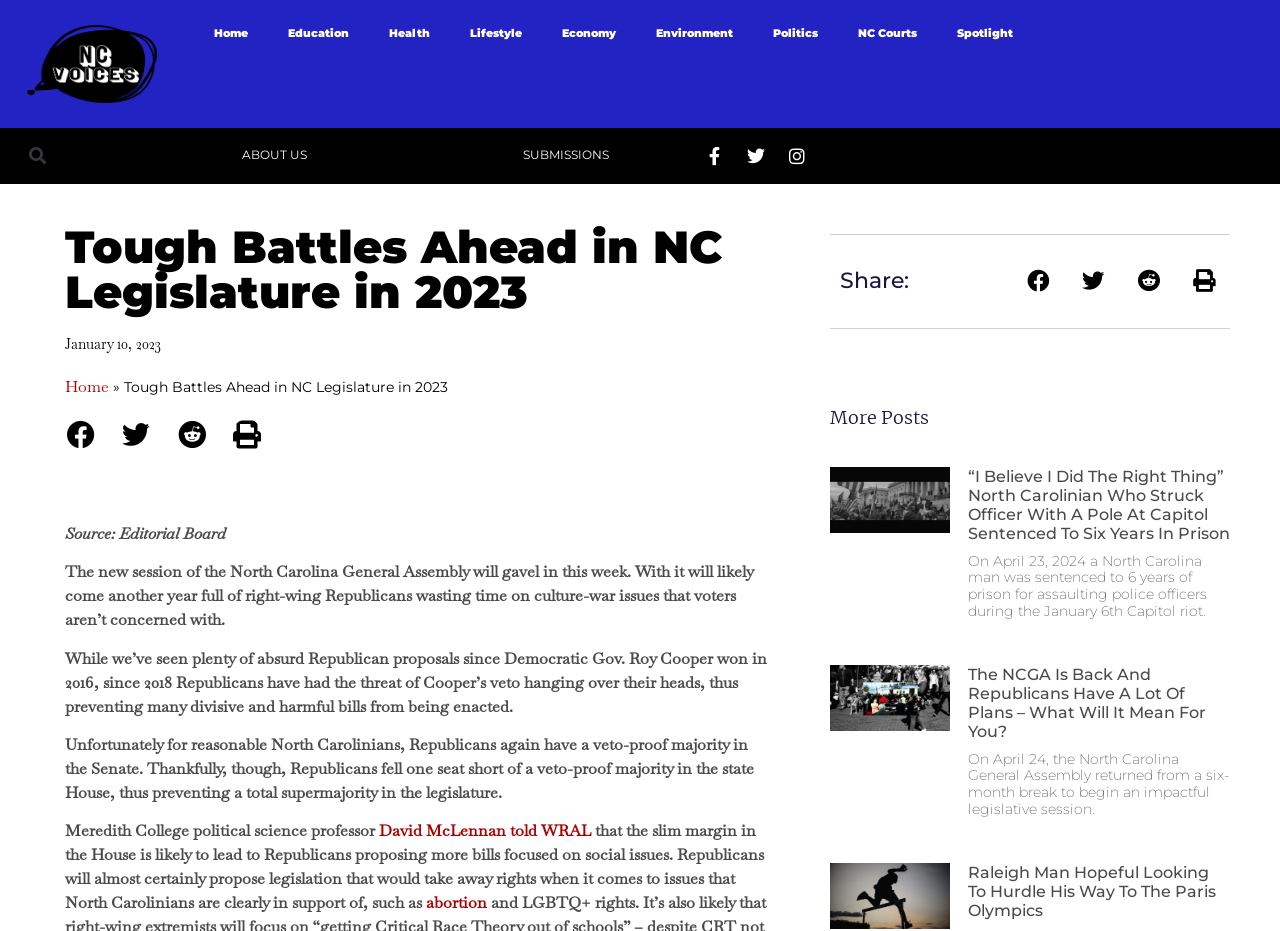Using the element description: "cost of living", determine the bounding box coordinates. The coordinates should be in the format [left, top, right, bottom], with values between 0 and 1.

None